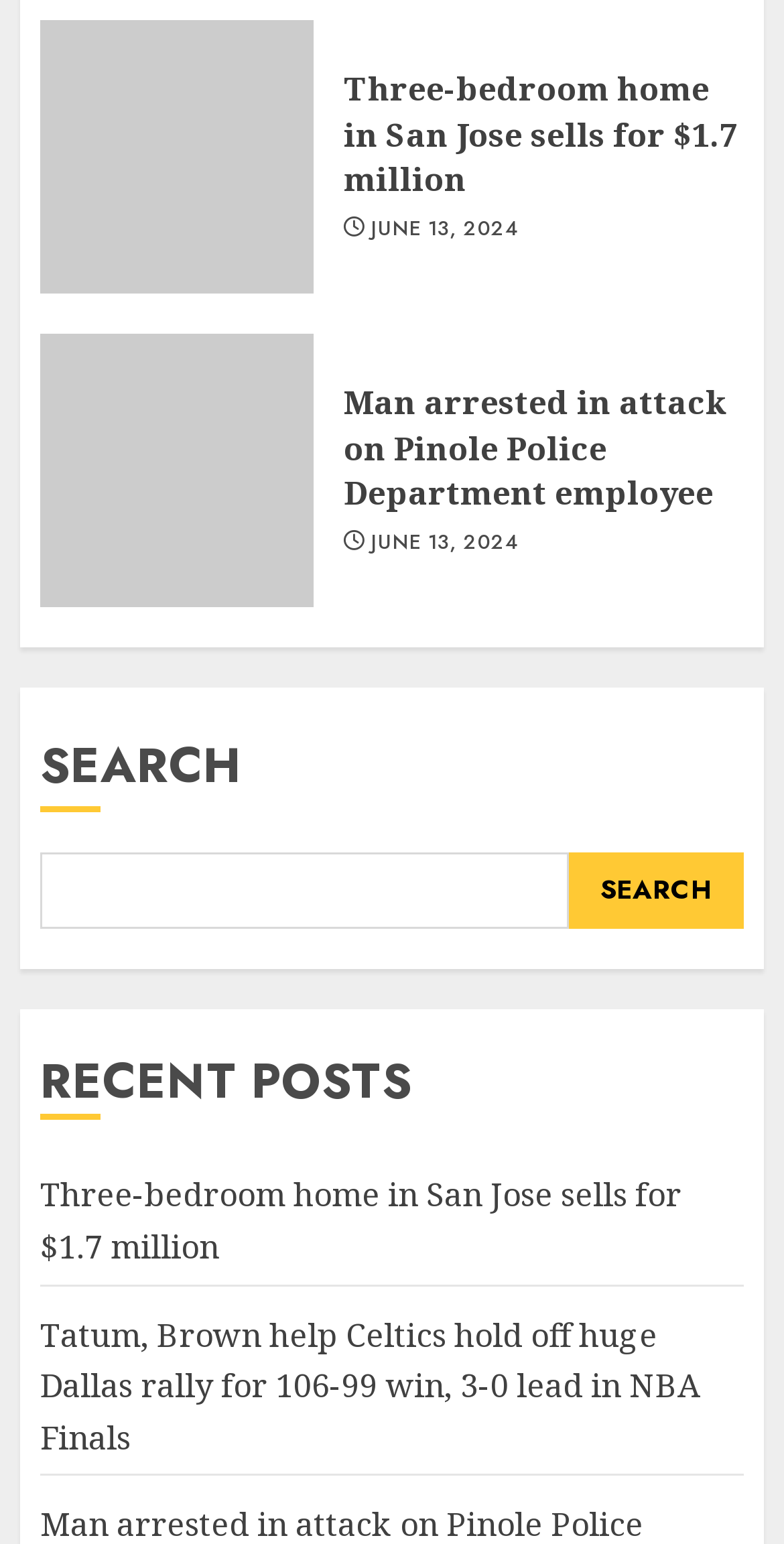What is the date of the news about the man arrested in attack on Pinole Police Department employee?
Please provide an in-depth and detailed response to the question.

The answer can be found next to the heading 'Man arrested in attack on Pinole Police Department employee' which is located below the first heading.